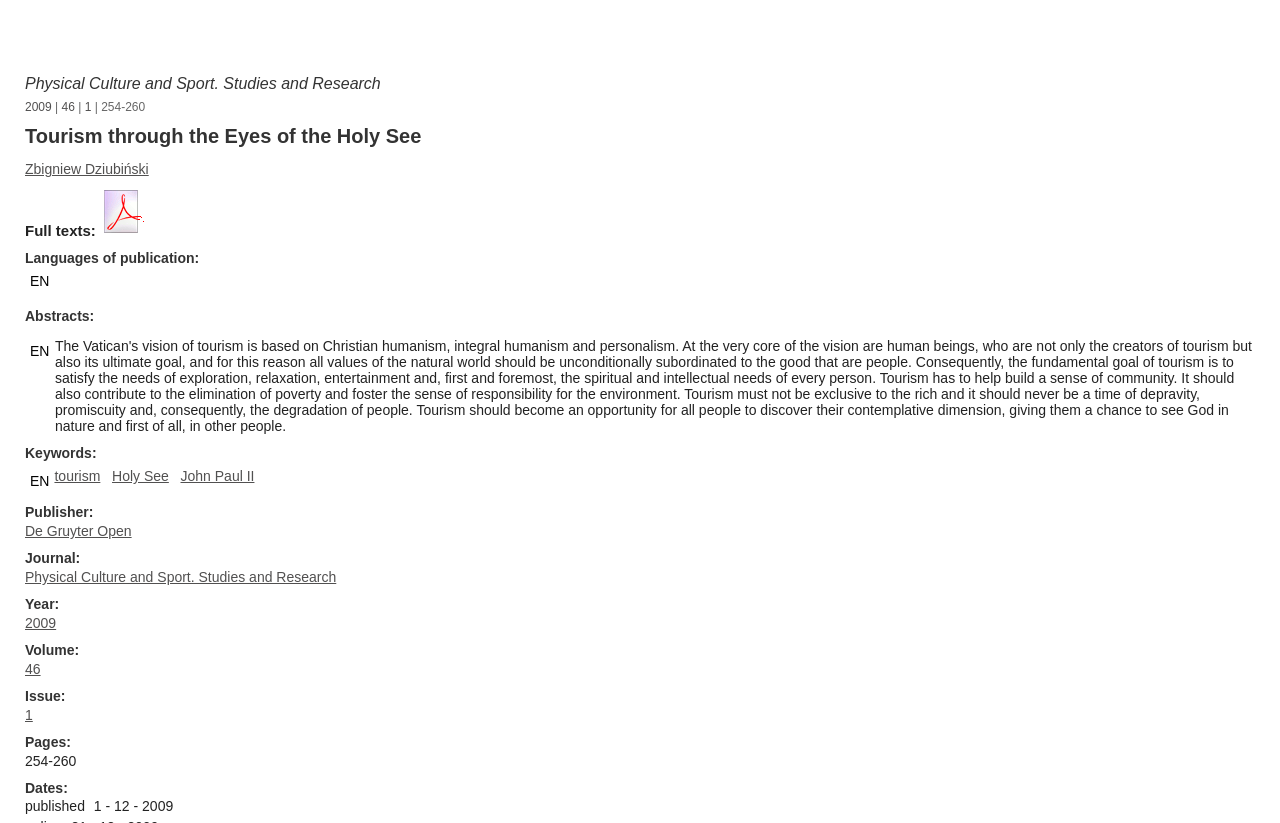What is the volume number of the journal?
Ensure your answer is thorough and detailed.

The volume number of the journal can be found in the section 'Volume', which is located at the bottom-middle of the webpage. The volume number is indicated as '46'.